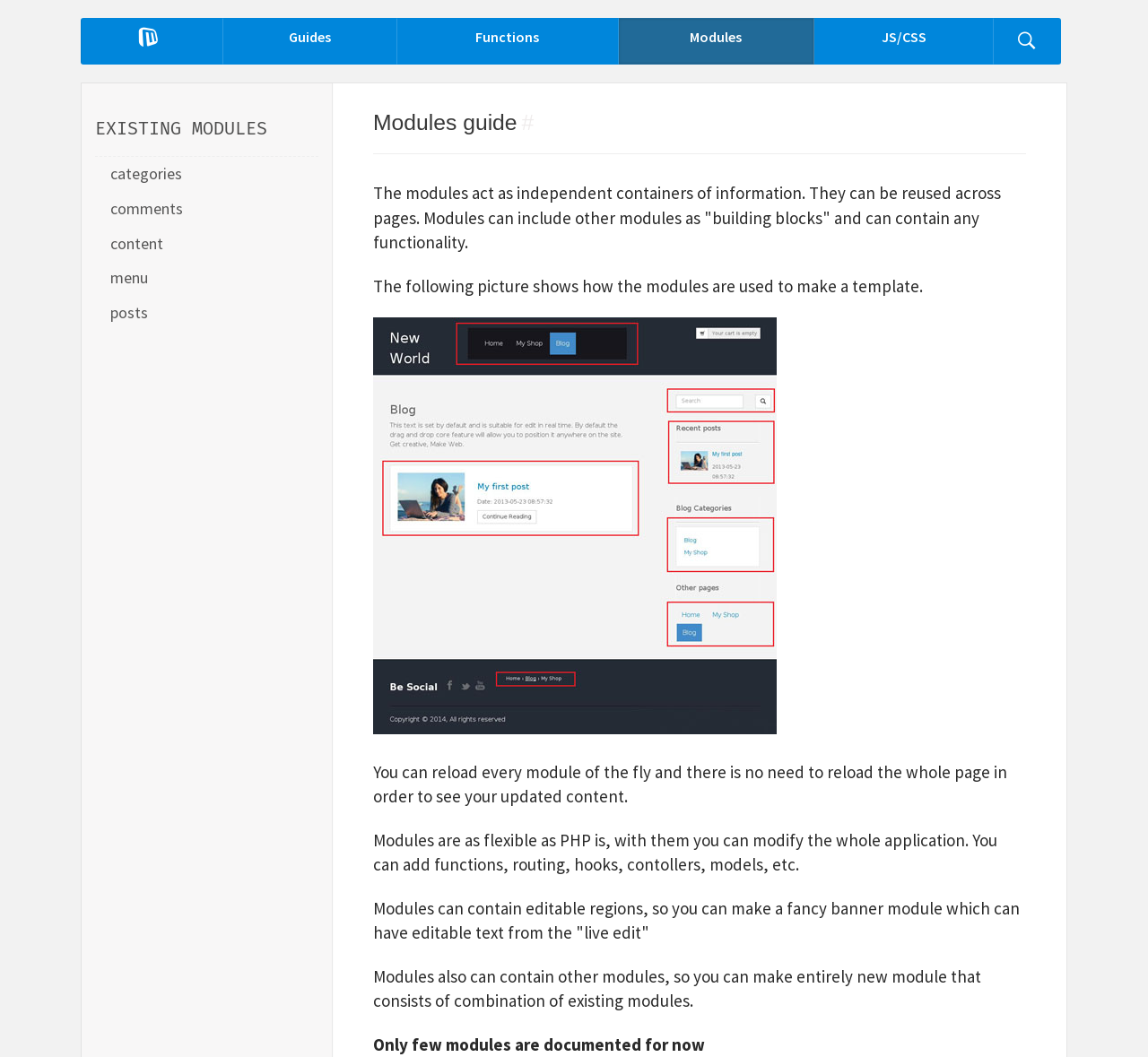What can modules contain?
Answer the question with a thorough and detailed explanation.

The webpage states that modules can contain editable regions, allowing users to make changes to the content, such as a fancy banner module with editable text from the 'live edit'.